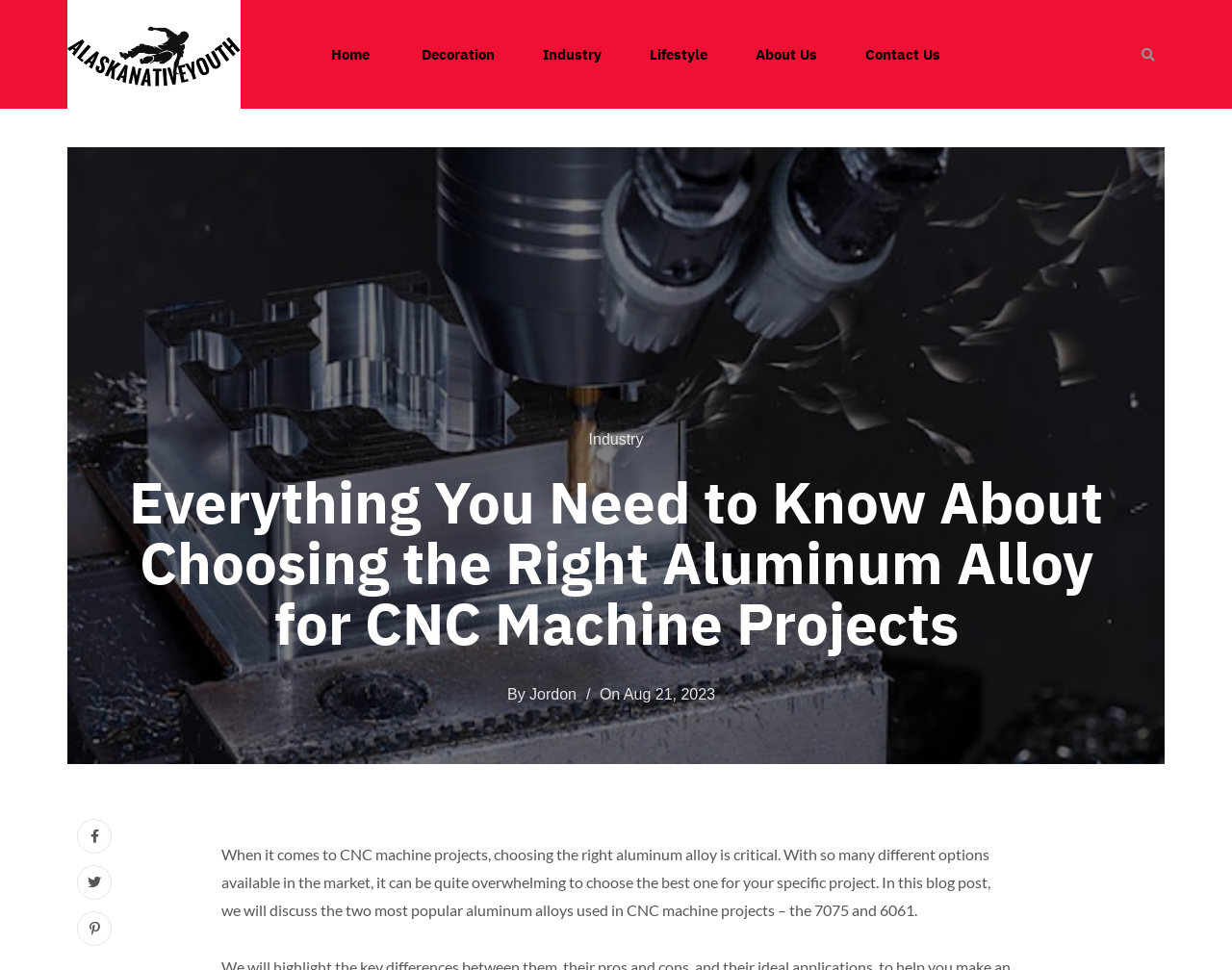Please examine the image and answer the question with a detailed explanation:
What are the two popular aluminum alloys discussed in the blog post?

According to the webpage content, the two most popular aluminum alloys used in CNC machine projects that are discussed in the blog post are 7075 and 6061.